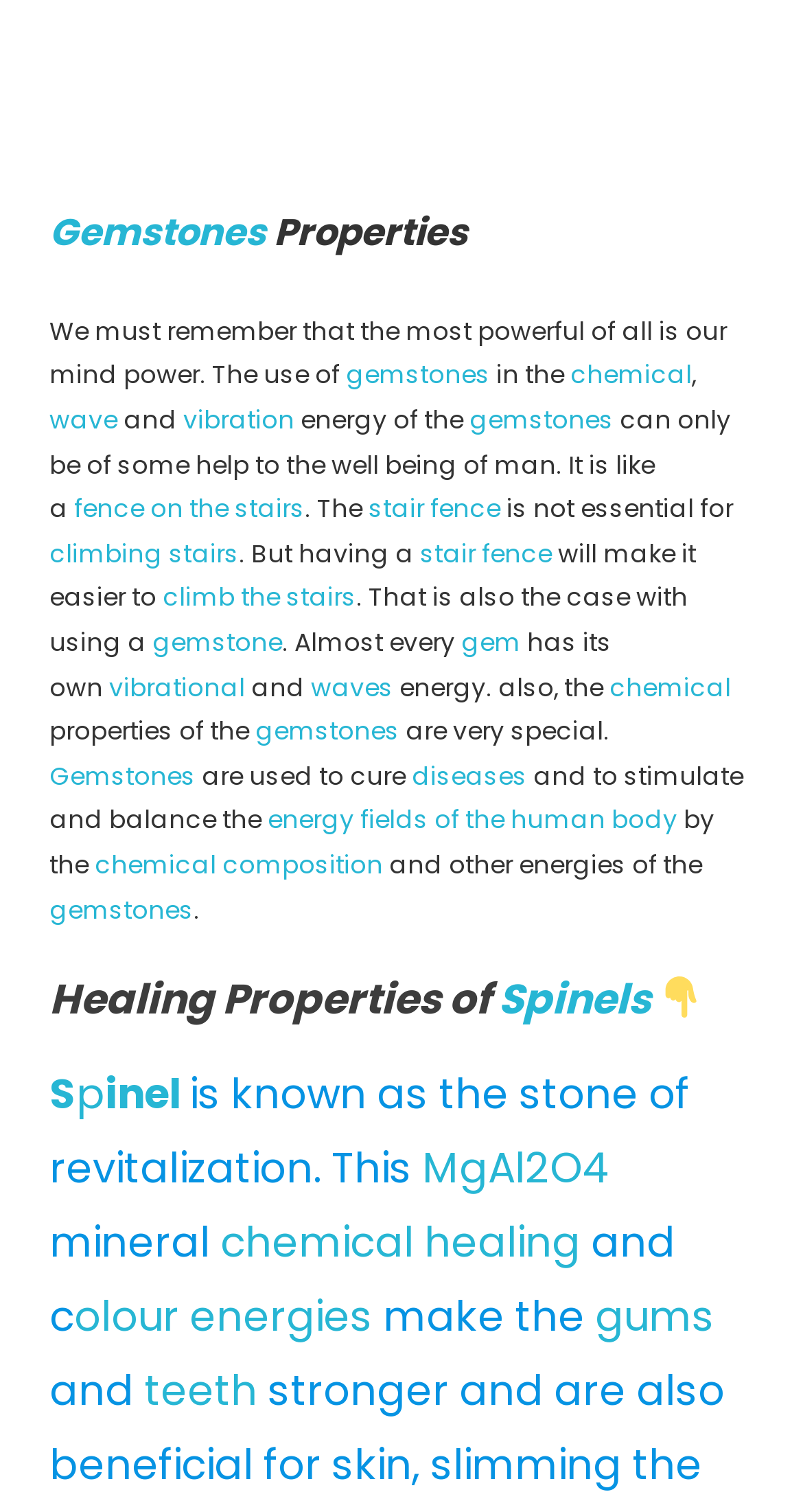What is the chemical composition of Spinels?
Answer the question in a detailed and comprehensive manner.

The webpage mentions the chemical composition of Spinels as MgAl2O4, which is a mineral. This information is provided in the link 'MgAl2O4'.